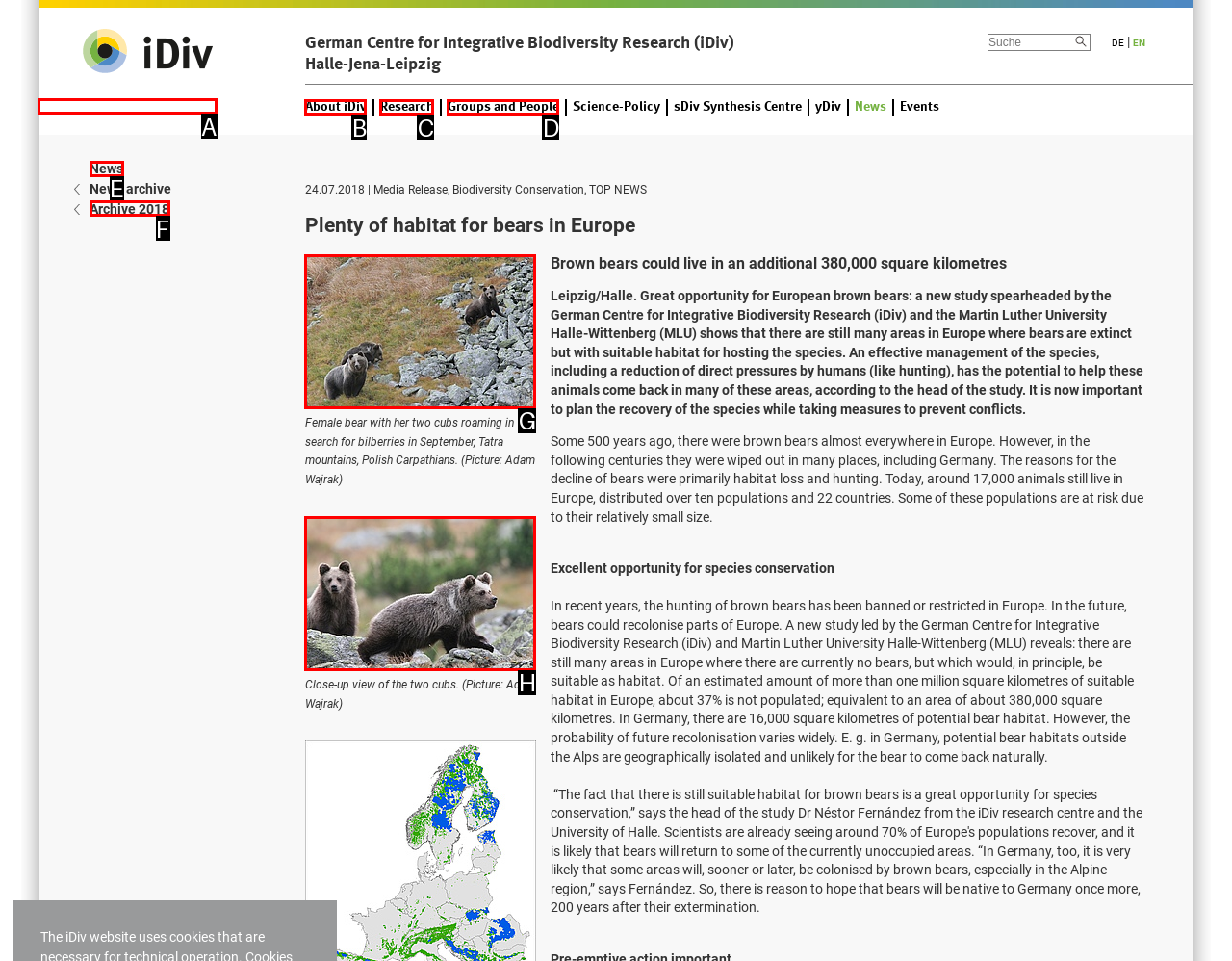To complete the task: Click the logo link, which option should I click? Answer with the appropriate letter from the provided choices.

A